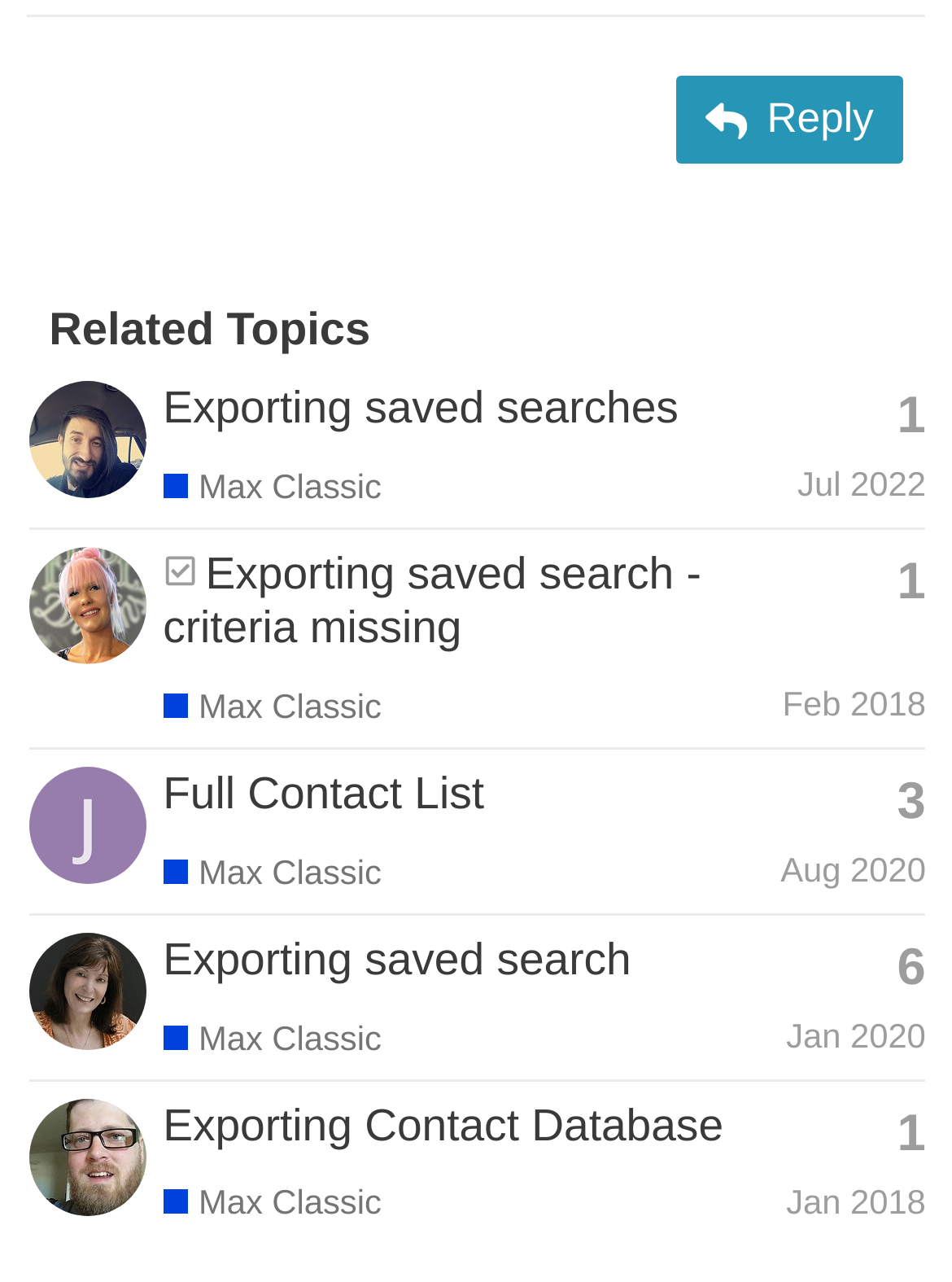How many replies does the third topic have?
Look at the image and answer with only one word or phrase.

3